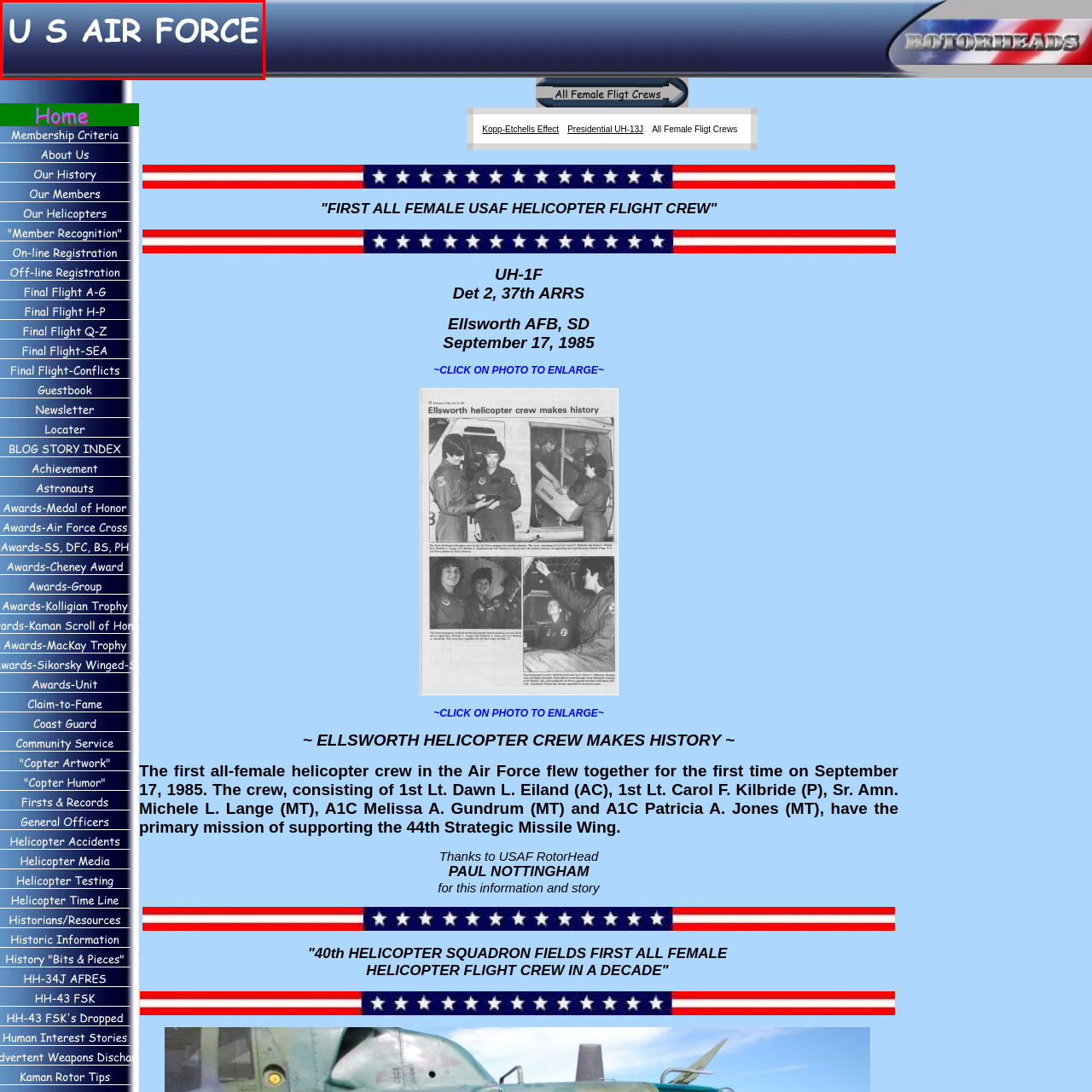Generate an in-depth caption for the image enclosed by the red boundary.

This image features the words "U S AIR FORCE" prominently displayed in a bold, playful font on a dark blue background. The design emphasizes a sense of pride and identity associated with the U.S. Air Force, representing its values and commitment to service. This element likely serves as a clickable link within a digital interface, inviting users to explore more about the Air Force, its history, achievements, or membership opportunities. The contrasting colors and font style are designed to catch the eye and convey a sense of authority and professionalism.